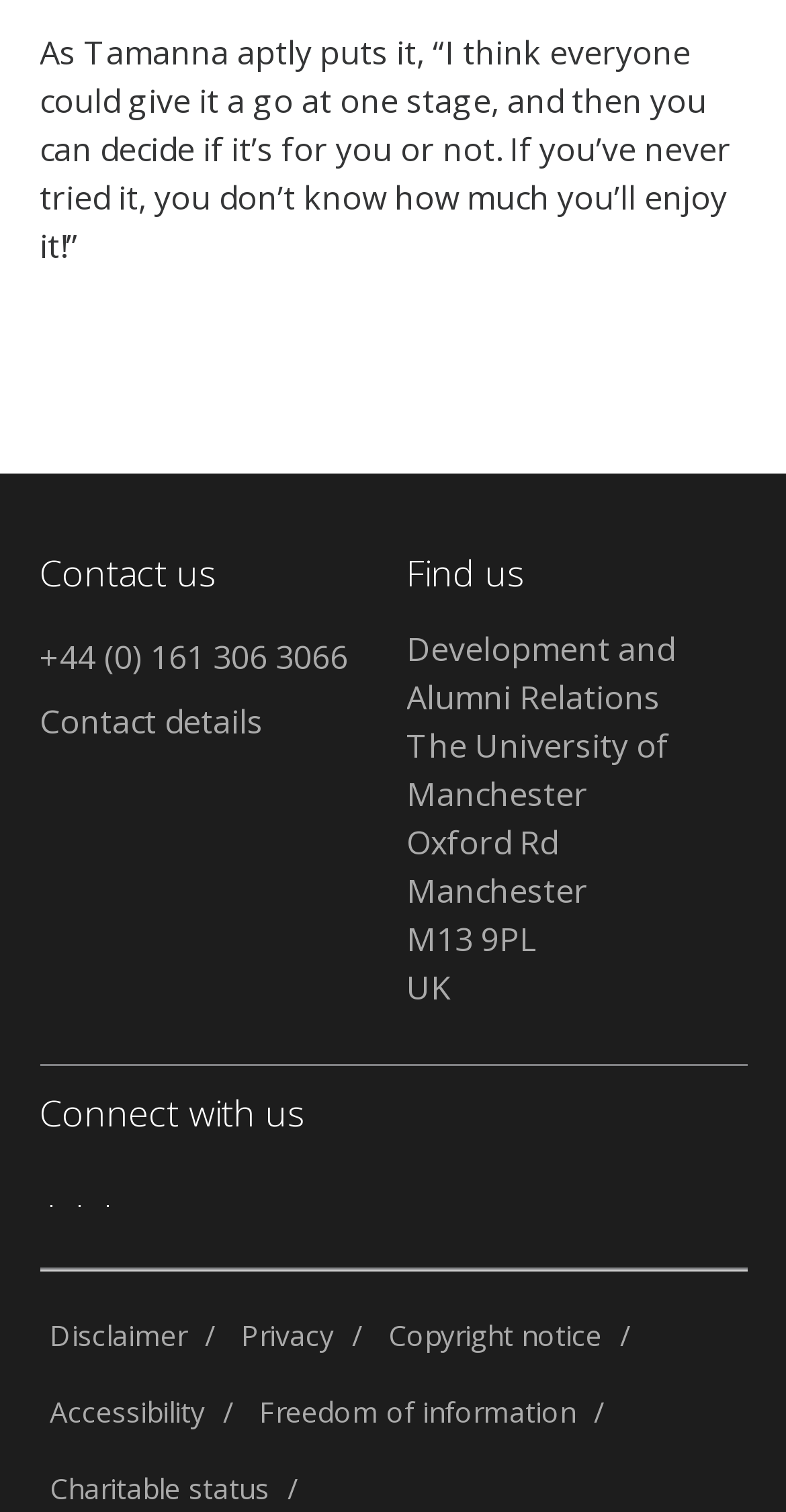Pinpoint the bounding box coordinates of the clickable area needed to execute the instruction: "Connect with us on Facebook". The coordinates should be specified as four float numbers between 0 and 1, i.e., [left, top, right, bottom].

[0.05, 0.77, 0.078, 0.821]